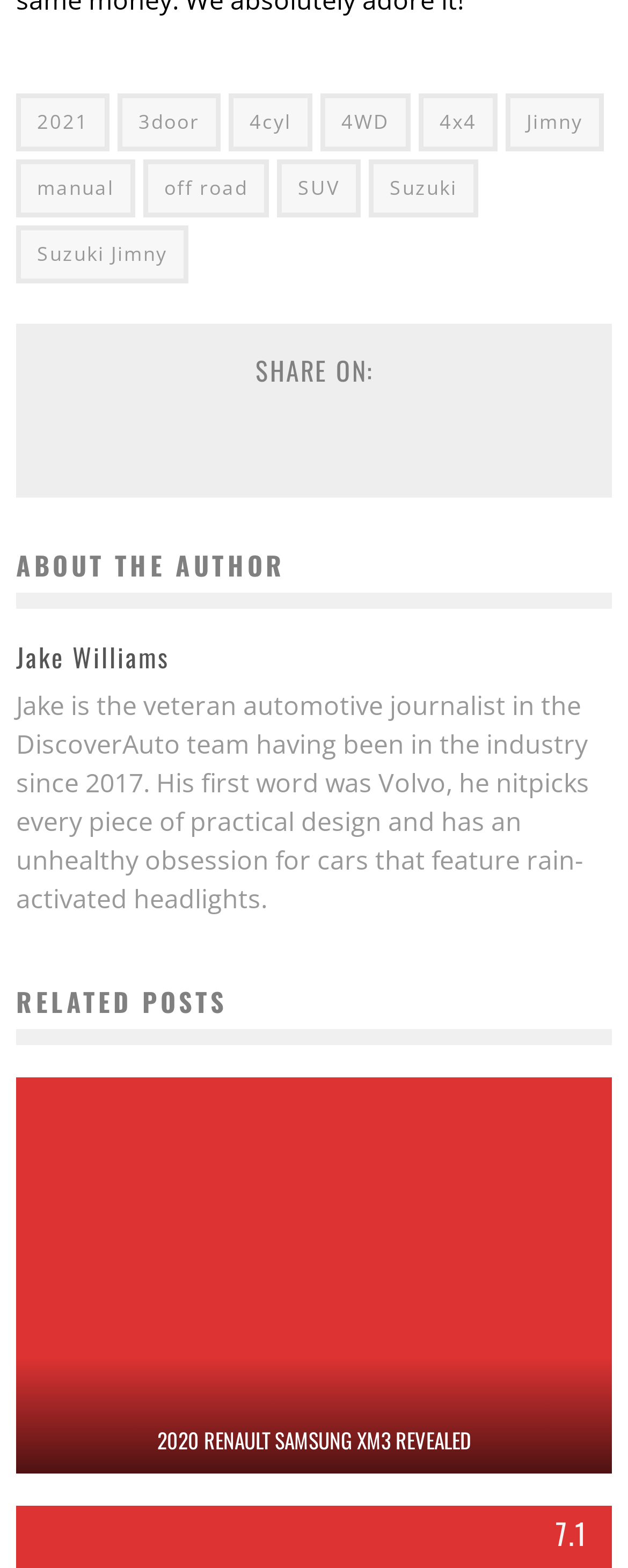Please locate the bounding box coordinates of the element that should be clicked to achieve the given instruction: "View 2020 Renault Samsung XM3 revealed".

[0.026, 0.907, 0.974, 0.93]